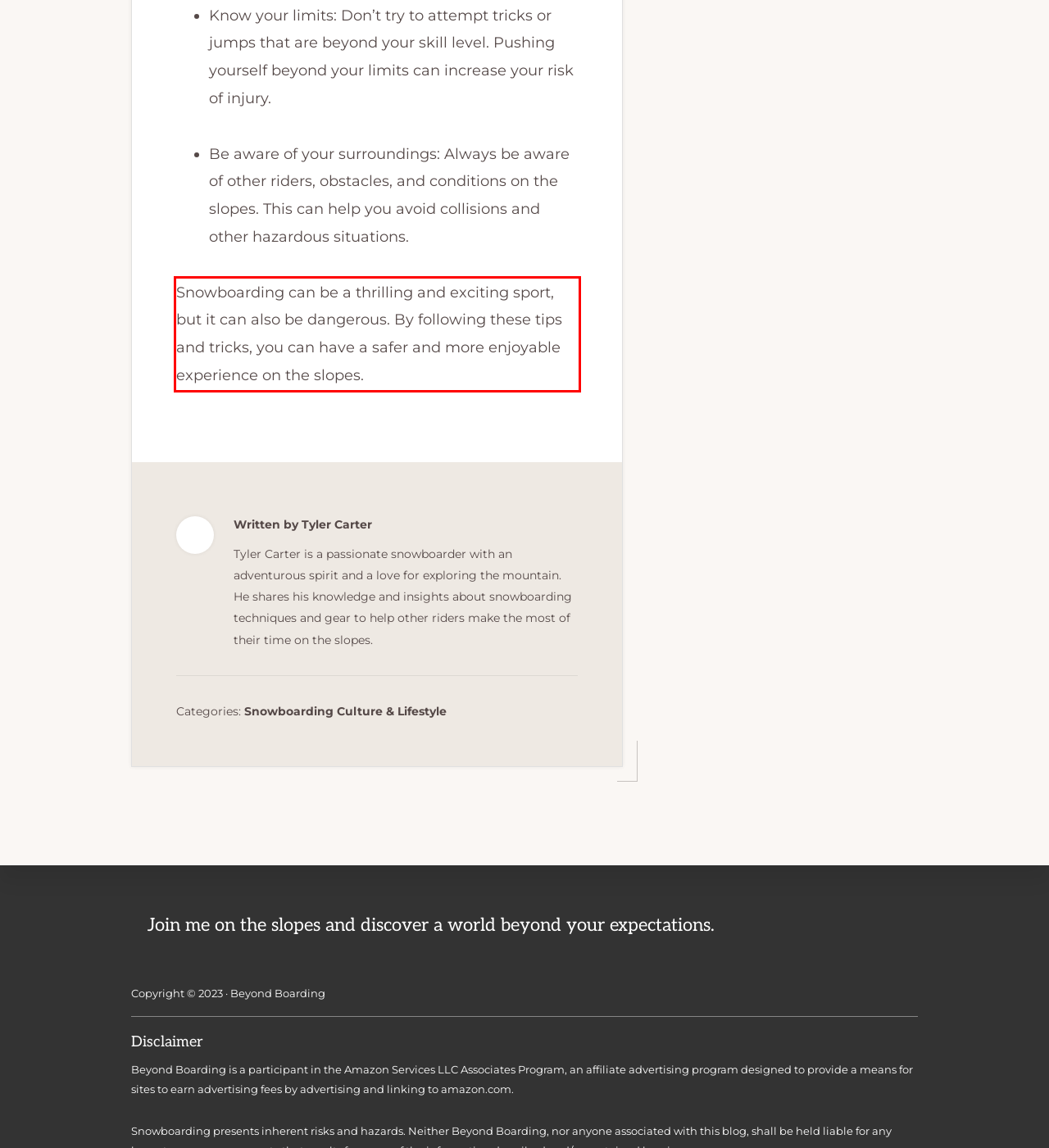View the screenshot of the webpage and identify the UI element surrounded by a red bounding box. Extract the text contained within this red bounding box.

Snowboarding can be a thrilling and exciting sport, but it can also be dangerous. By following these tips and tricks, you can have a safer and more enjoyable experience on the slopes.